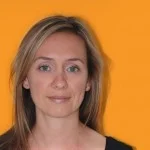Explain the content of the image in detail.

This image features a woman with long, light brown hair, softly framing her face. She has a natural, approachable expression, looking directly at the viewer. Her skin tone is fair, and she wears a simple black top that contrasts with the vibrant orange background, creating a striking visual effect. This image is likely part of a collection associated with SEO professionals, potentially representing Shelli Walsh, as indicated by its proximity to her name on the webpage.